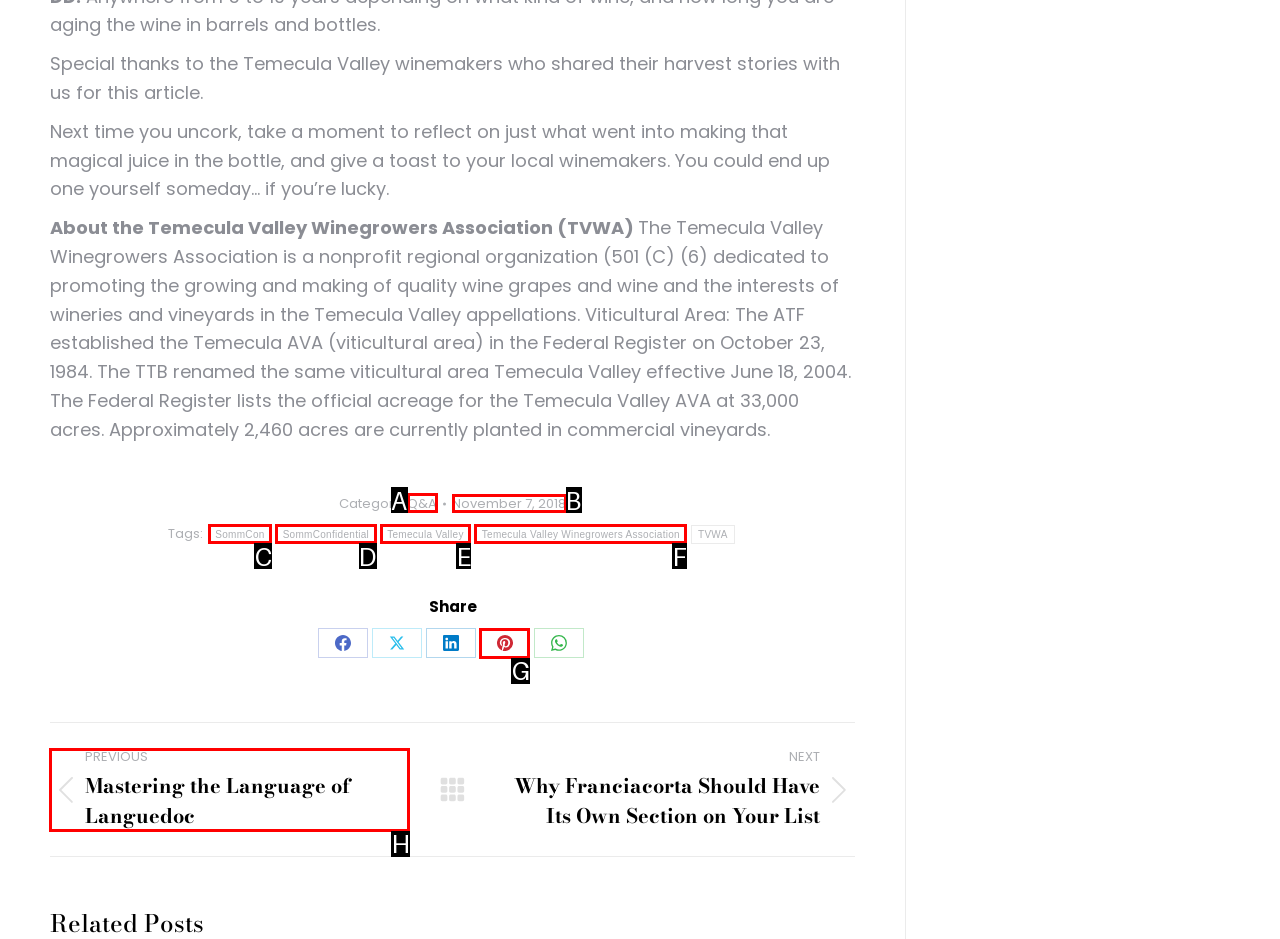Identify the HTML element to select in order to accomplish the following task: Go to the previous post: 'Mastering the Language of Languedoc'
Reply with the letter of the chosen option from the given choices directly.

H